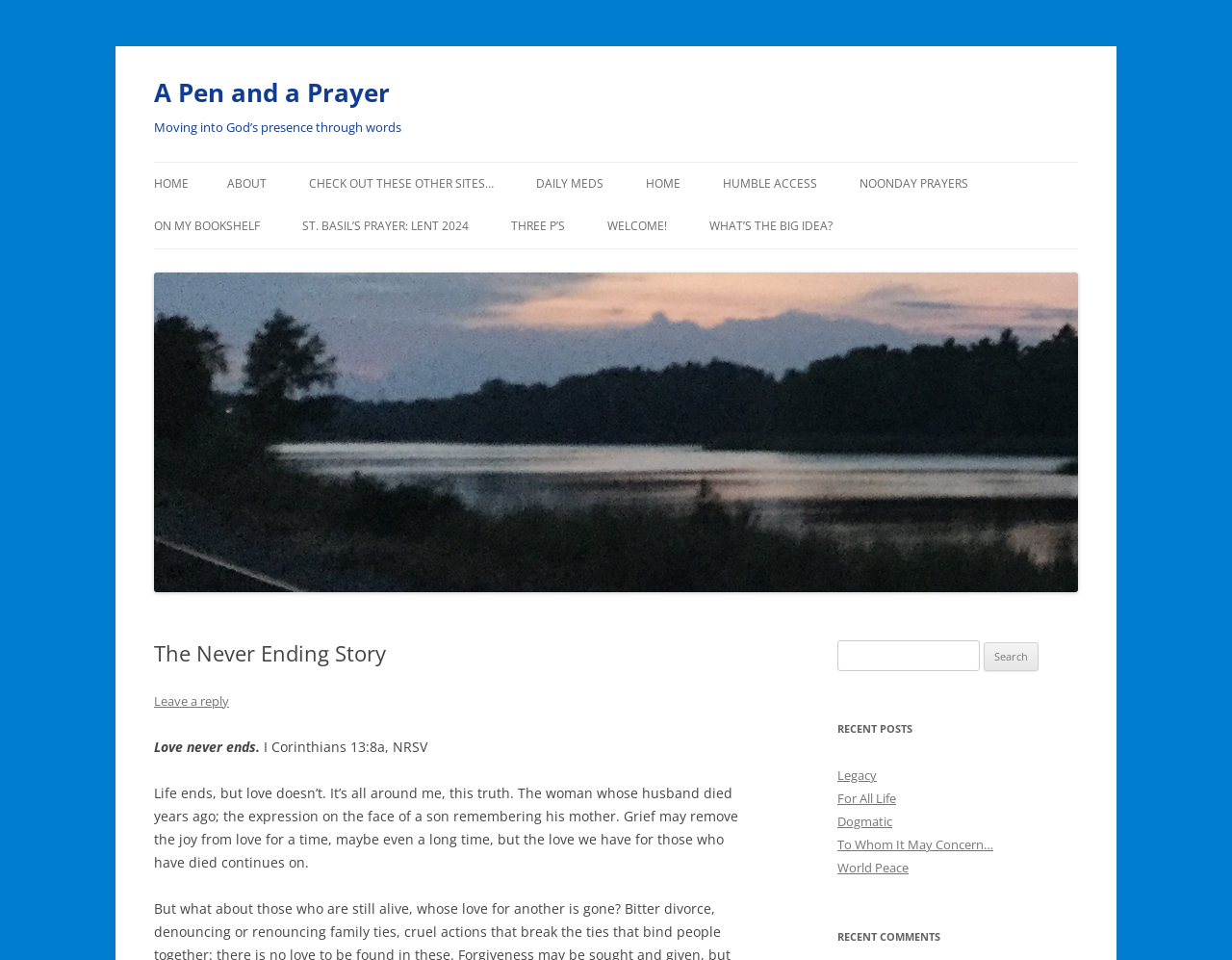Please analyze the image and provide a thorough answer to the question:
How many links are there in the 'ADVENT' section?

The 'ADVENT' section is located in the middle of the page and contains links with titles such as 'ADVENT 2014', 'ADVENT 2015', and so on. By counting these links, we can see that there are 13 links in total in this section.